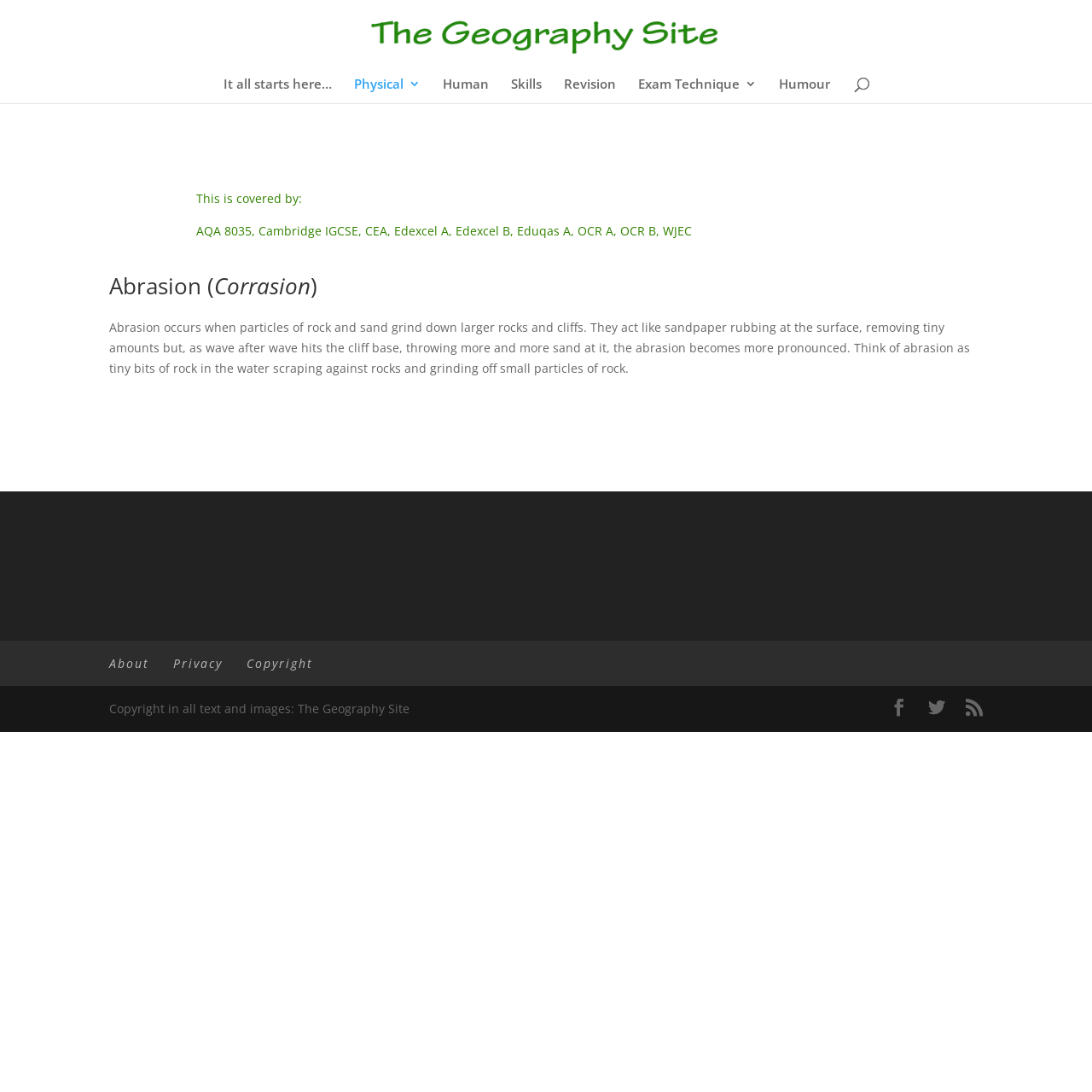Please identify the bounding box coordinates of the element's region that should be clicked to execute the following instruction: "Read about Abrasion (Corrasion)". The bounding box coordinates must be four float numbers between 0 and 1, i.e., [left, top, right, bottom].

[0.1, 0.252, 0.9, 0.28]